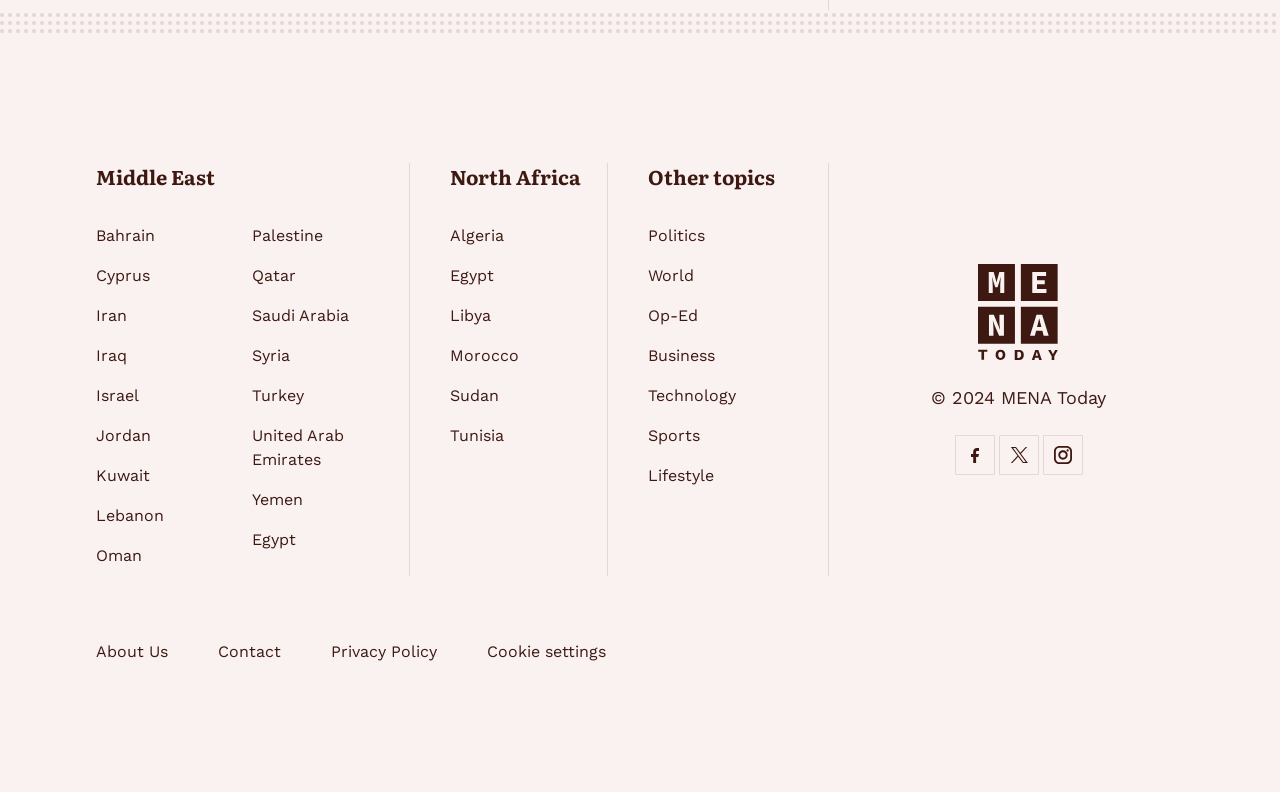Please determine the bounding box coordinates for the UI element described as: "Cookie settings".

[0.38, 0.808, 0.473, 0.839]